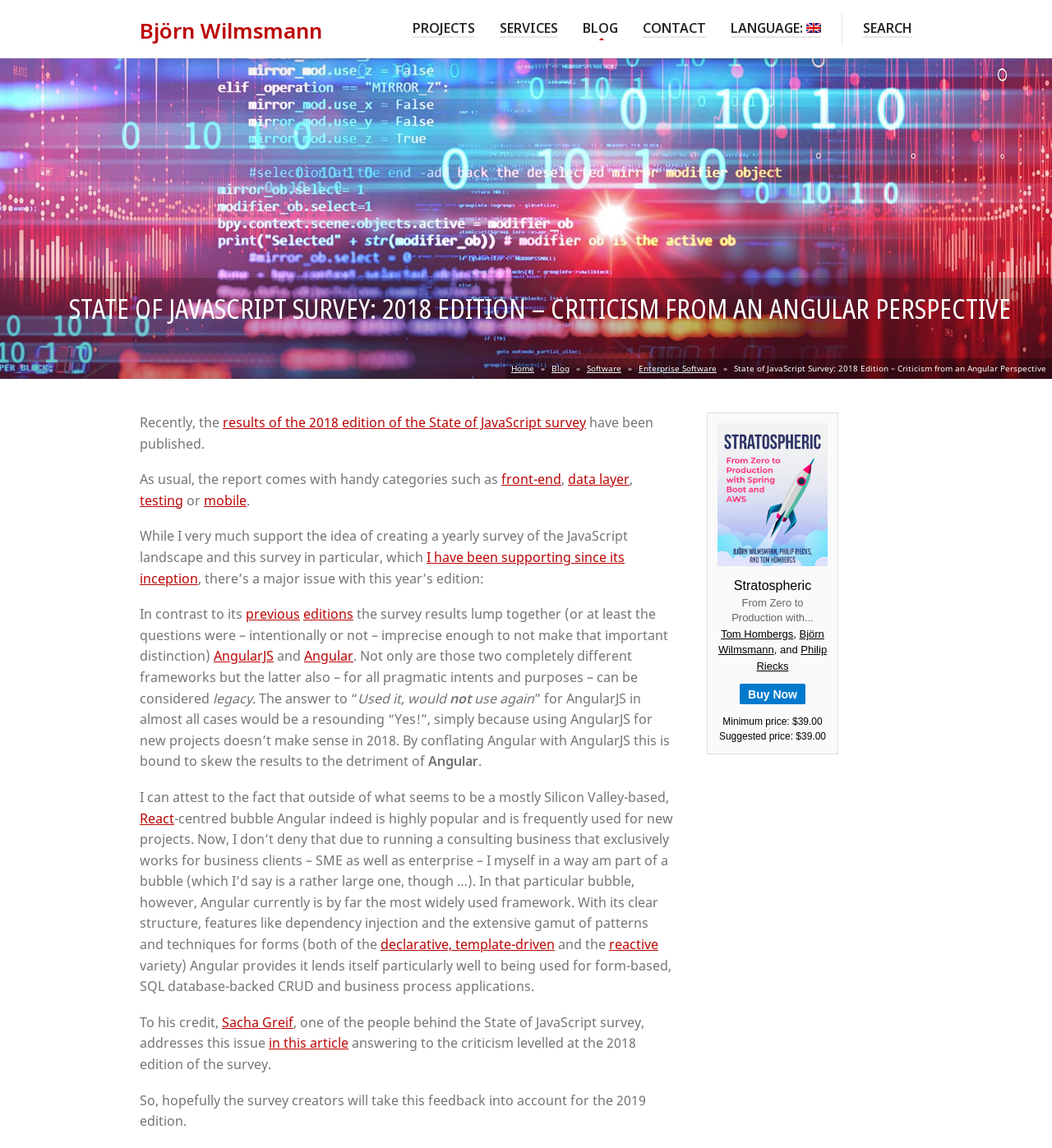Please find the bounding box coordinates of the element that needs to be clicked to perform the following instruction: "Click on the 'CONTACT' link". The bounding box coordinates should be four float numbers between 0 and 1, represented as [left, top, right, bottom].

[0.611, 0.011, 0.671, 0.033]